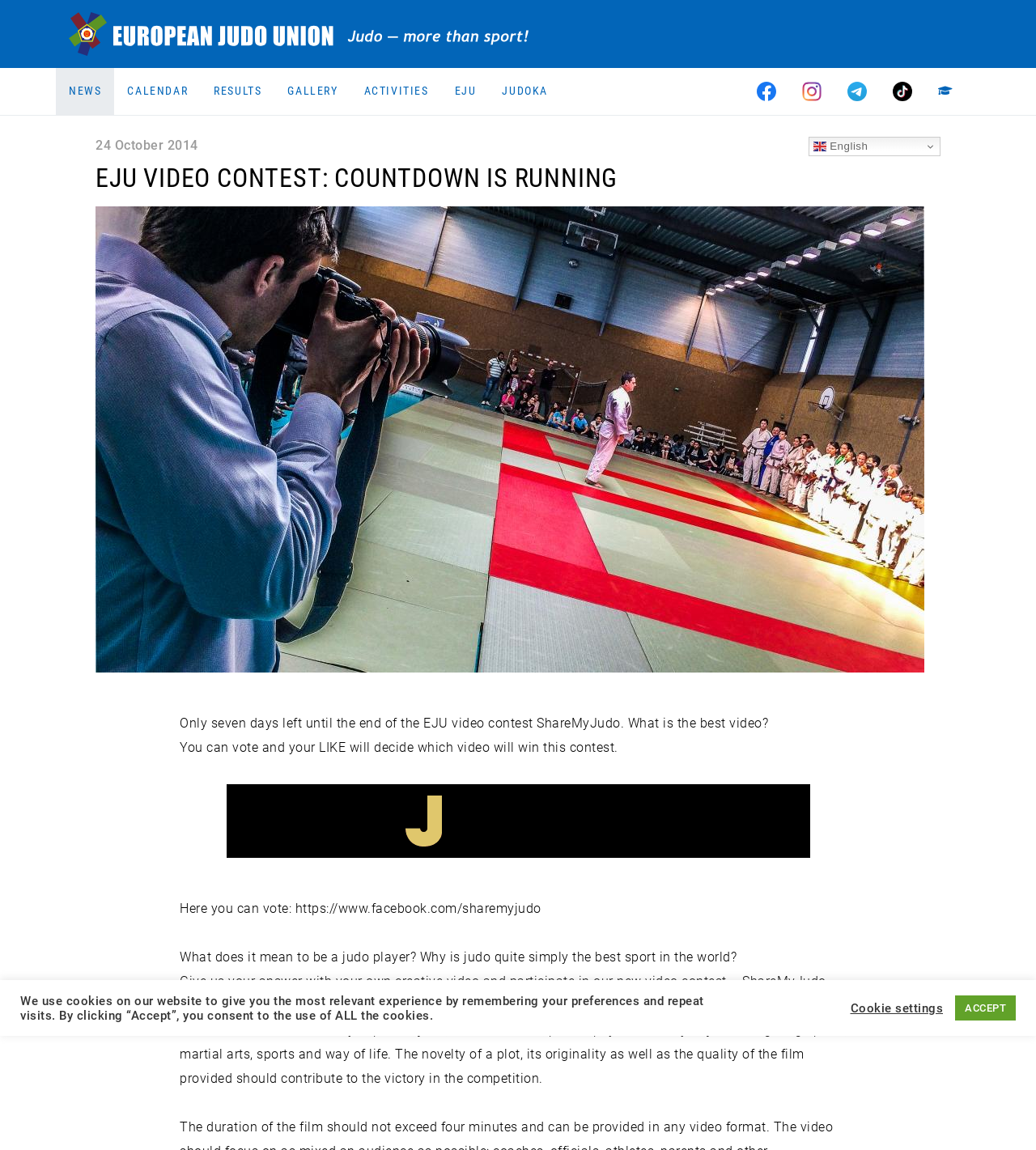What is the purpose of the video contest?
Make sure to answer the question with a detailed and comprehensive explanation.

I found the answer by reading the static text on the webpage, which asks 'What does it mean to be a judo player? Why is judo quite simply the best sport in the world?' and then invites users to participate in the video contest.